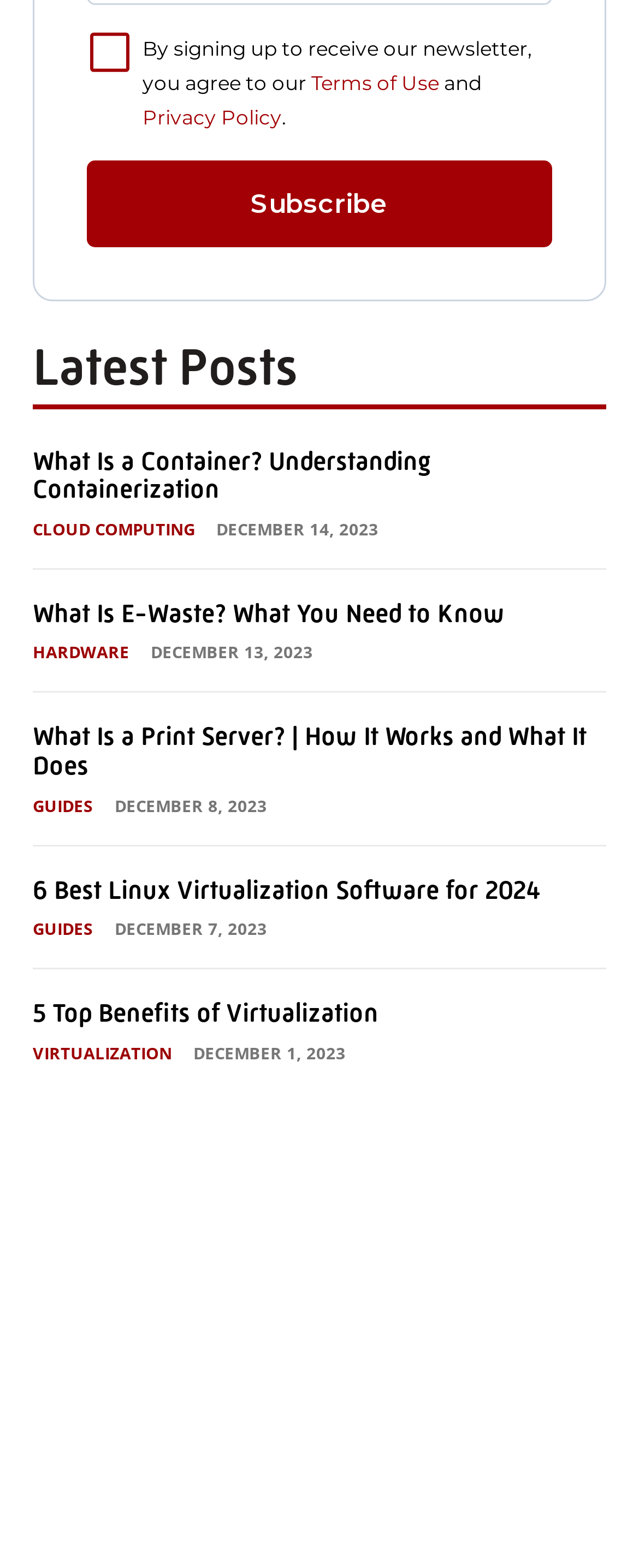What is the category of the article 'What Is a Container? Understanding Containerization'?
Based on the image, answer the question with as much detail as possible.

The article 'What Is a Container? Understanding Containerization' has a link with the text 'CLOUD COMPUTING' located below it, which suggests that this is the category of the article.